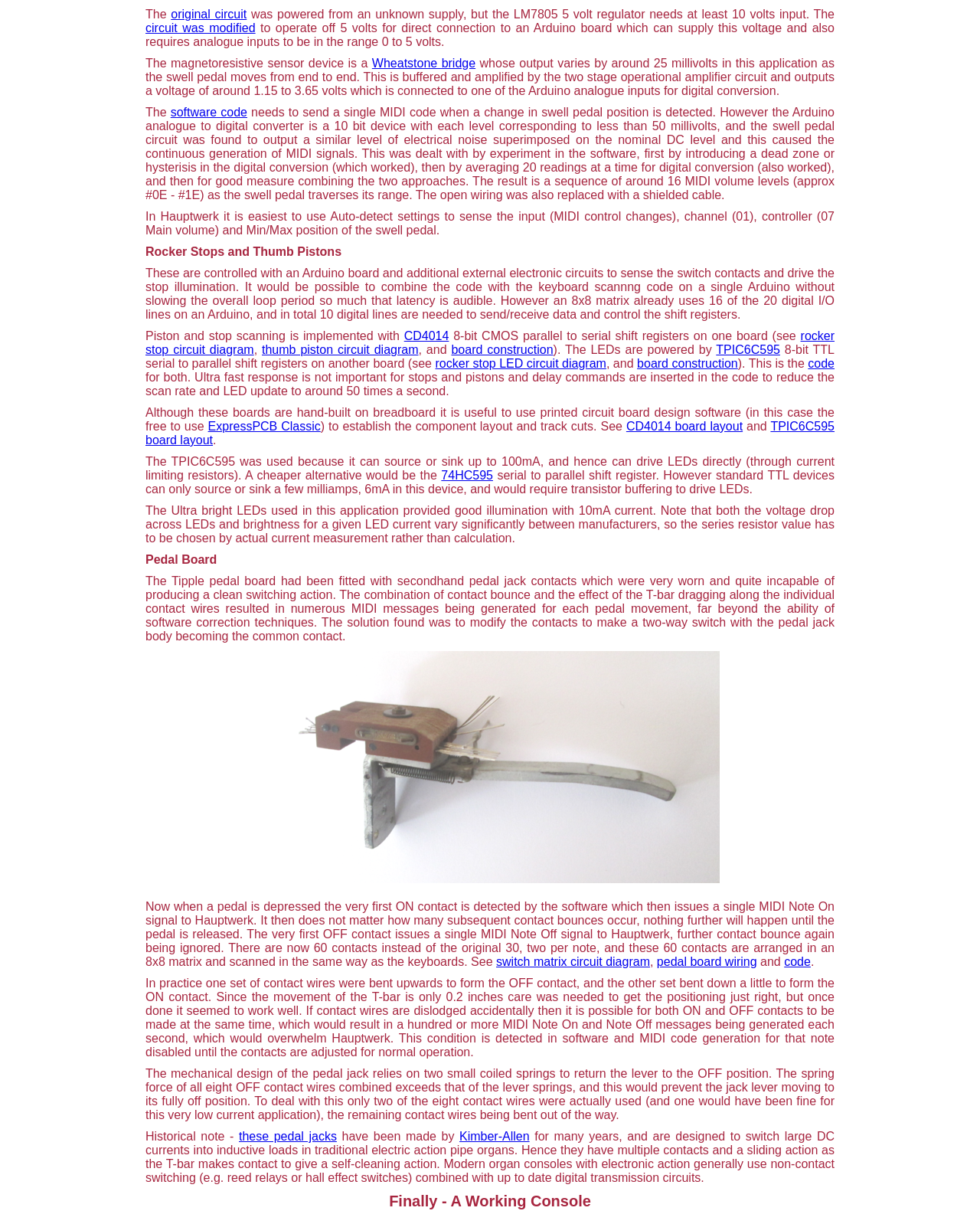Identify the bounding box coordinates for the UI element that matches this description: "pedal board wiring".

[0.67, 0.78, 0.772, 0.791]